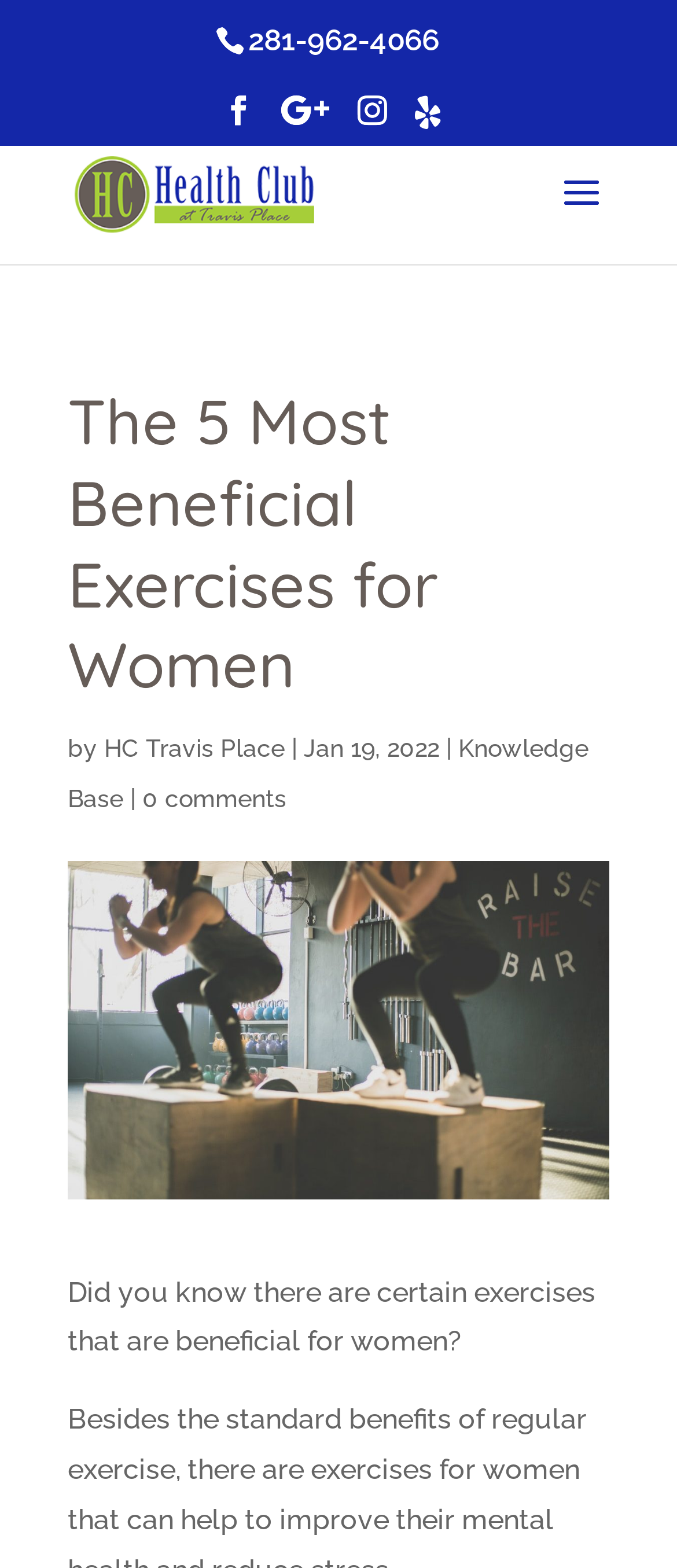Using floating point numbers between 0 and 1, provide the bounding box coordinates in the format (top-left x, top-left y, bottom-right x, bottom-right y). Locate the UI element described here: Facebook

[0.331, 0.061, 0.374, 0.093]